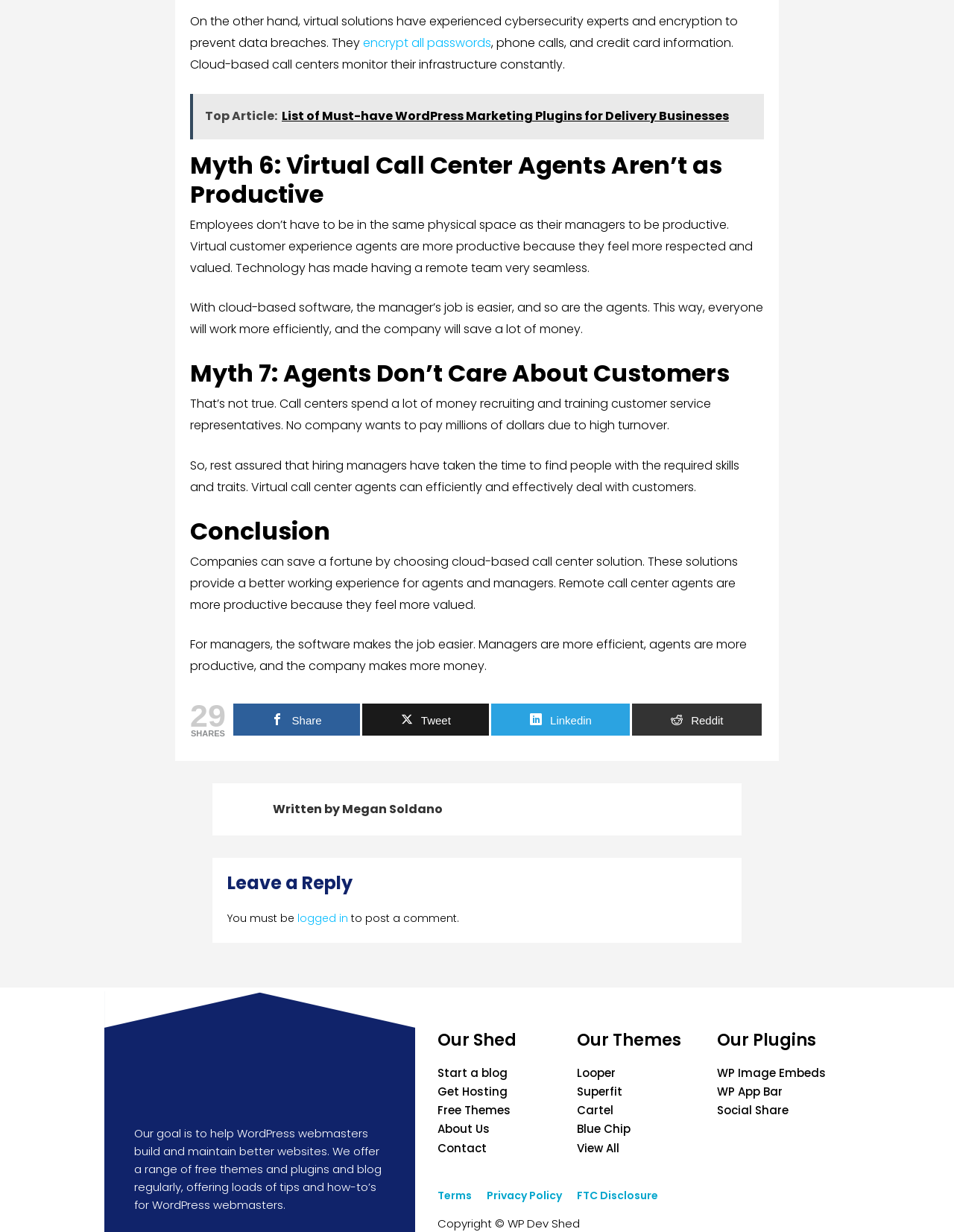Use a single word or phrase to answer the question:
What is the purpose of the website?

Help WordPress webmasters